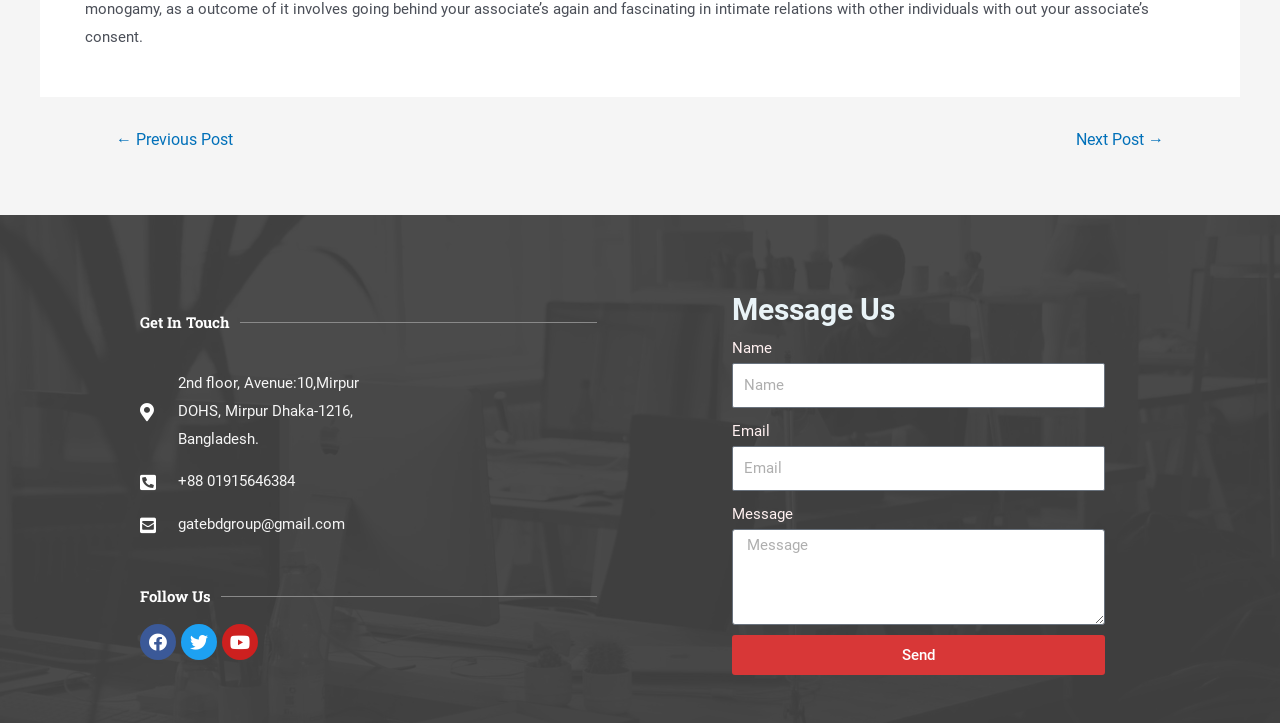Please specify the bounding box coordinates of the area that should be clicked to accomplish the following instruction: "call the phone number". The coordinates should consist of four float numbers between 0 and 1, i.e., [left, top, right, bottom].

[0.109, 0.648, 0.31, 0.686]